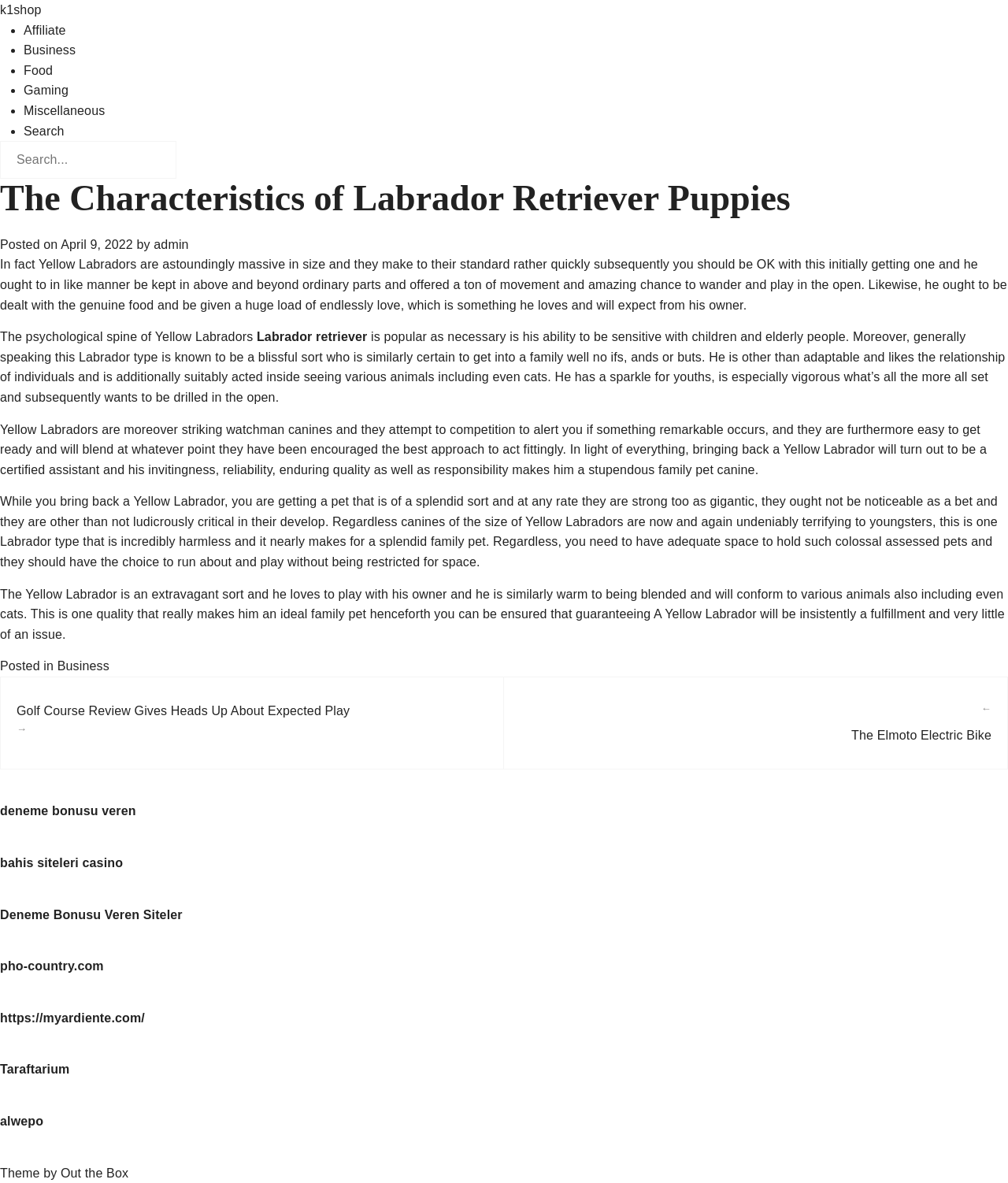Could you specify the bounding box coordinates for the clickable section to complete the following instruction: "Read the article about Labrador Retriever Puppies"?

[0.0, 0.151, 1.0, 0.572]